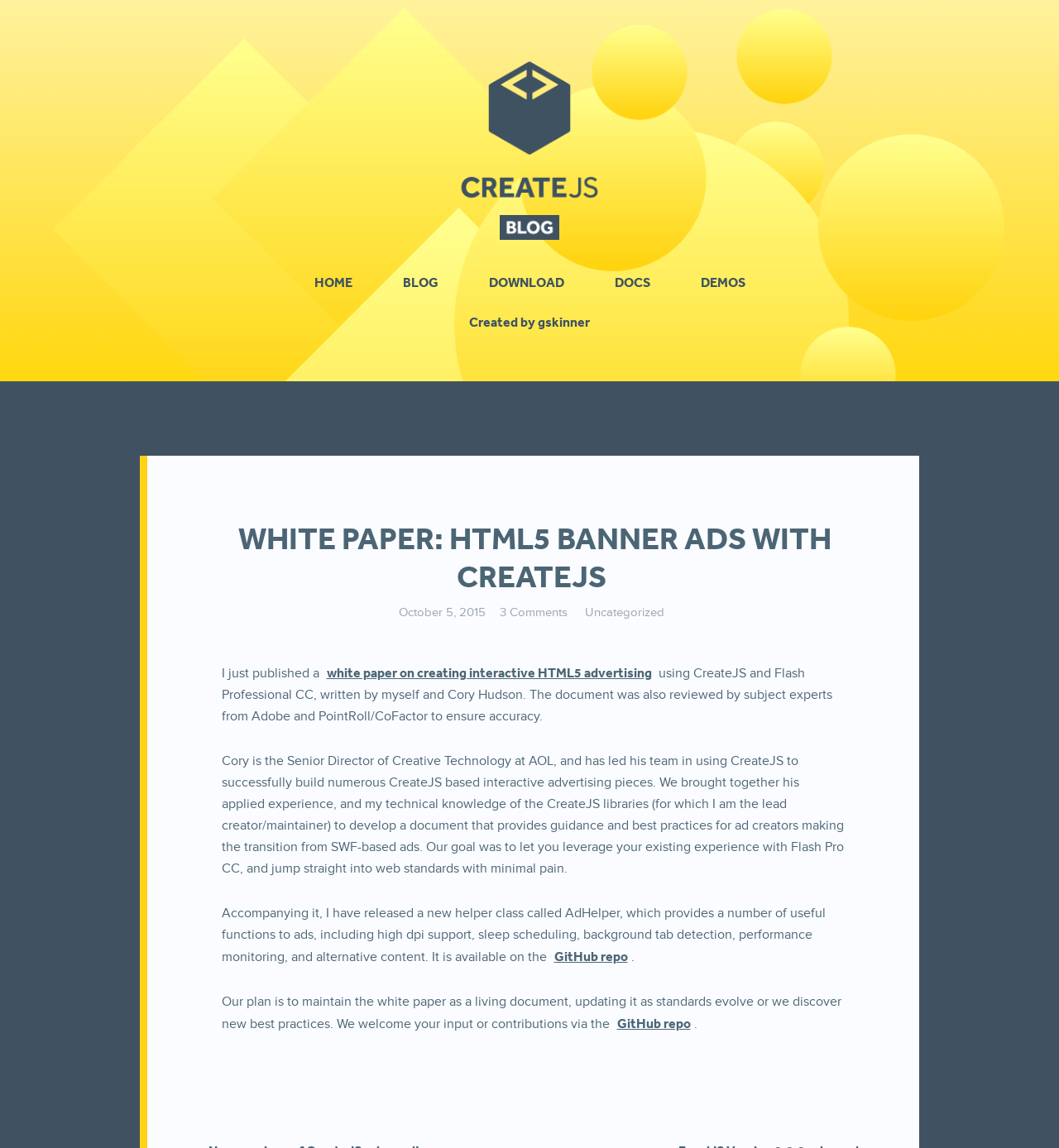Please answer the following question as detailed as possible based on the image: 
Where can the white paper be updated or contributed to?

I determined the answer by reading the text, which states 'We welcome your input or contributions via the GitHub repo', indicating that the GitHub repo is the platform where the white paper can be updated or contributed to.